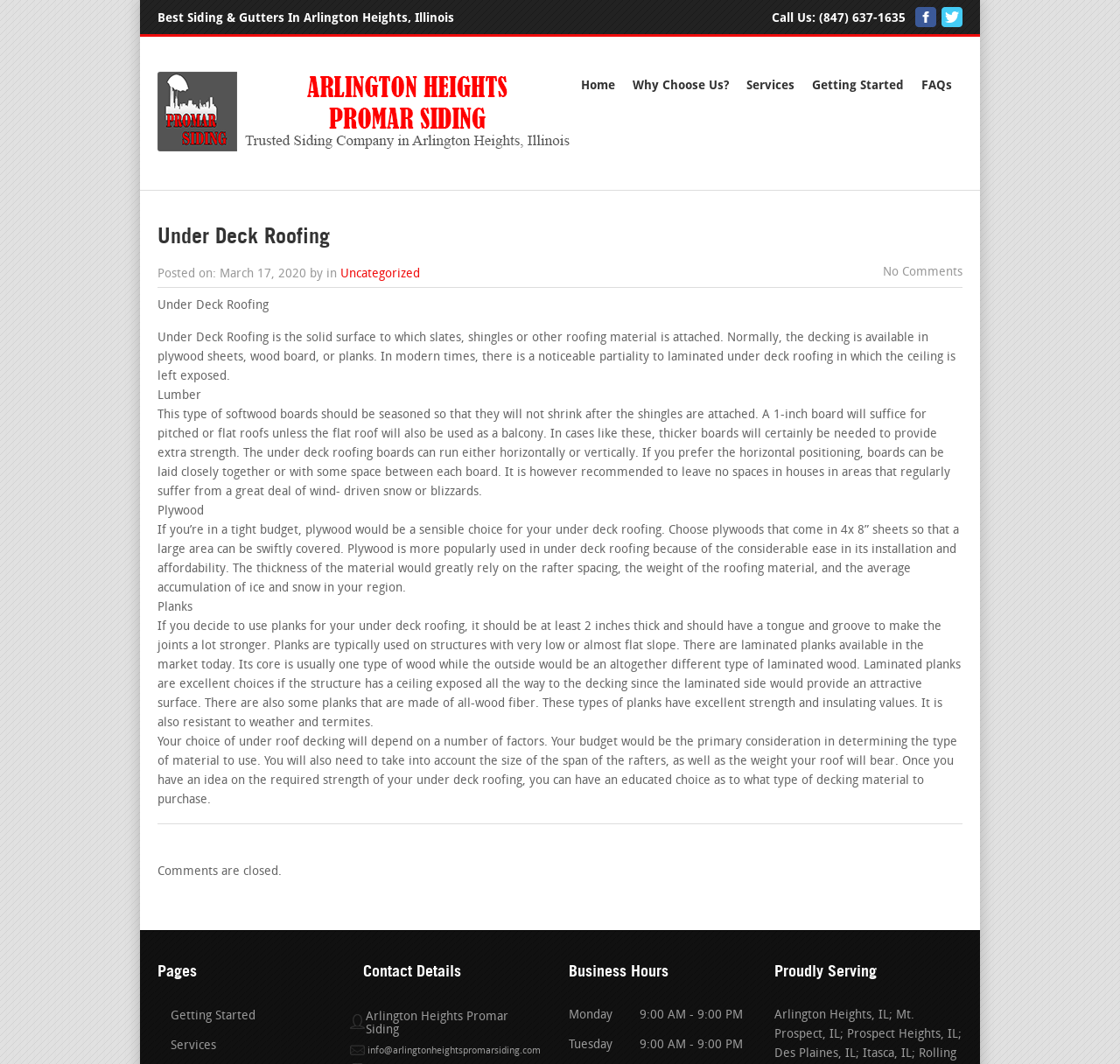What are the types of under deck roofing materials discussed?
From the image, respond using a single word or phrase.

Lumber, Plywood, Planks